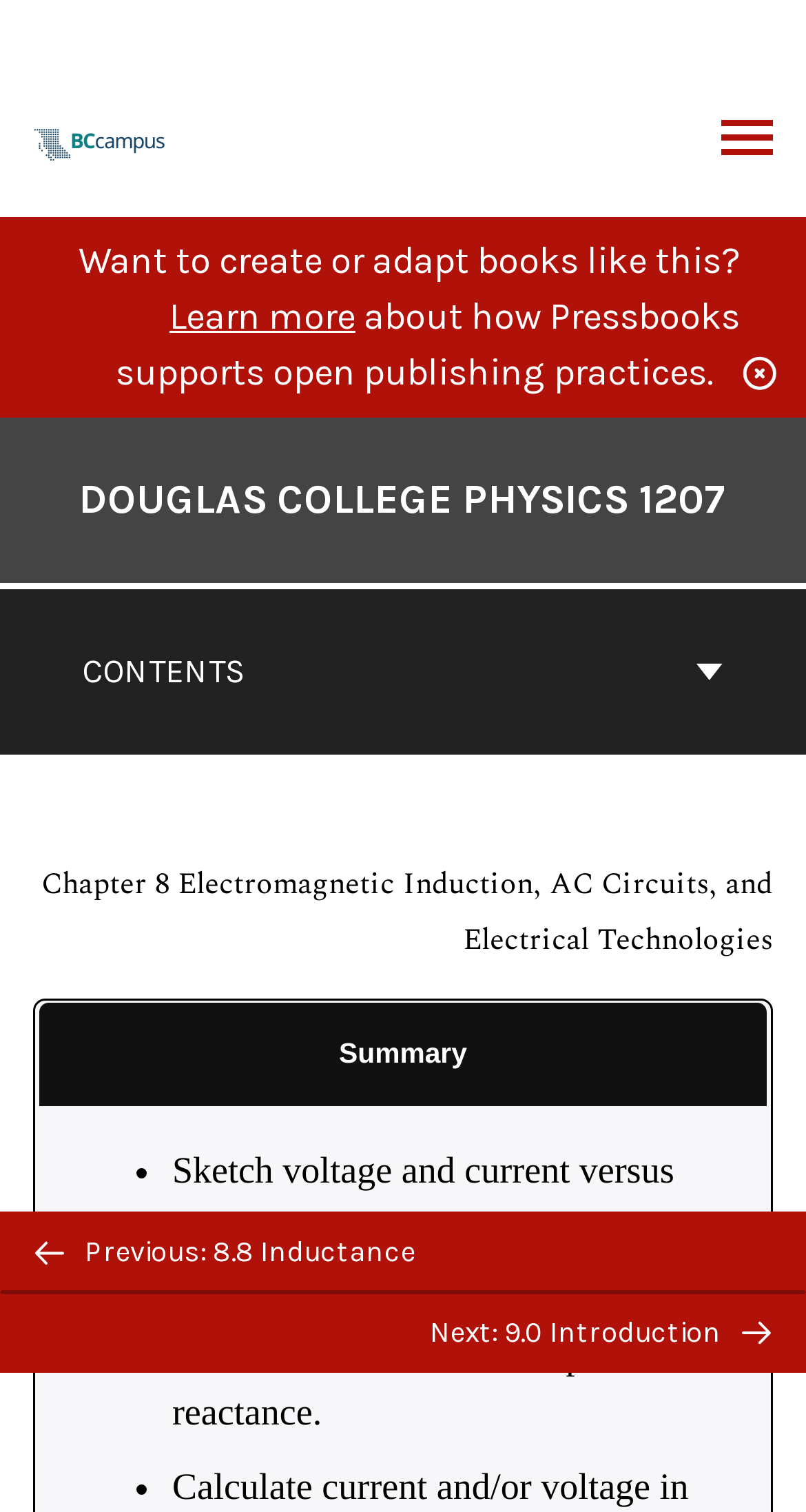Answer the following query concisely with a single word or phrase:
What is the previous chapter?

8.8 Inductance